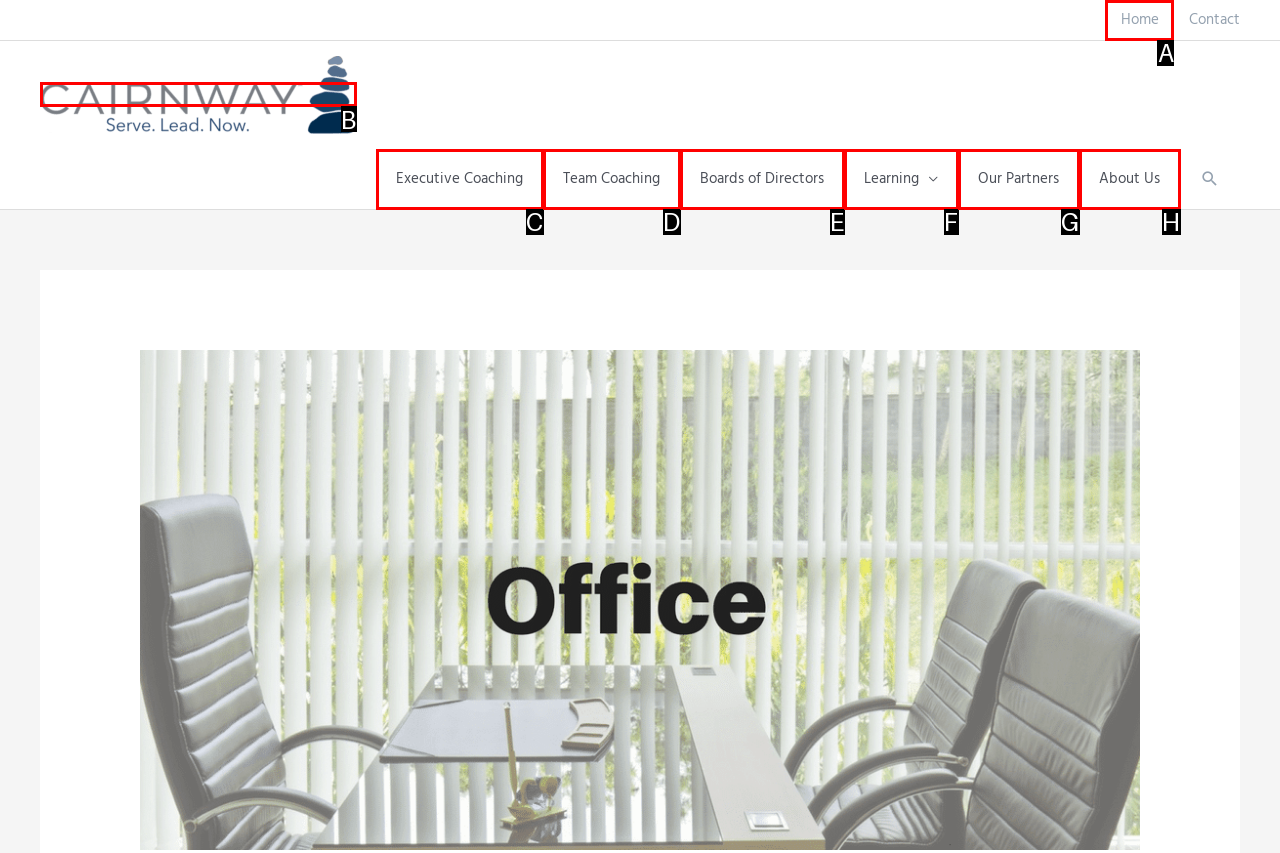Specify which UI element should be clicked to accomplish the task: go to home page. Answer with the letter of the correct choice.

A